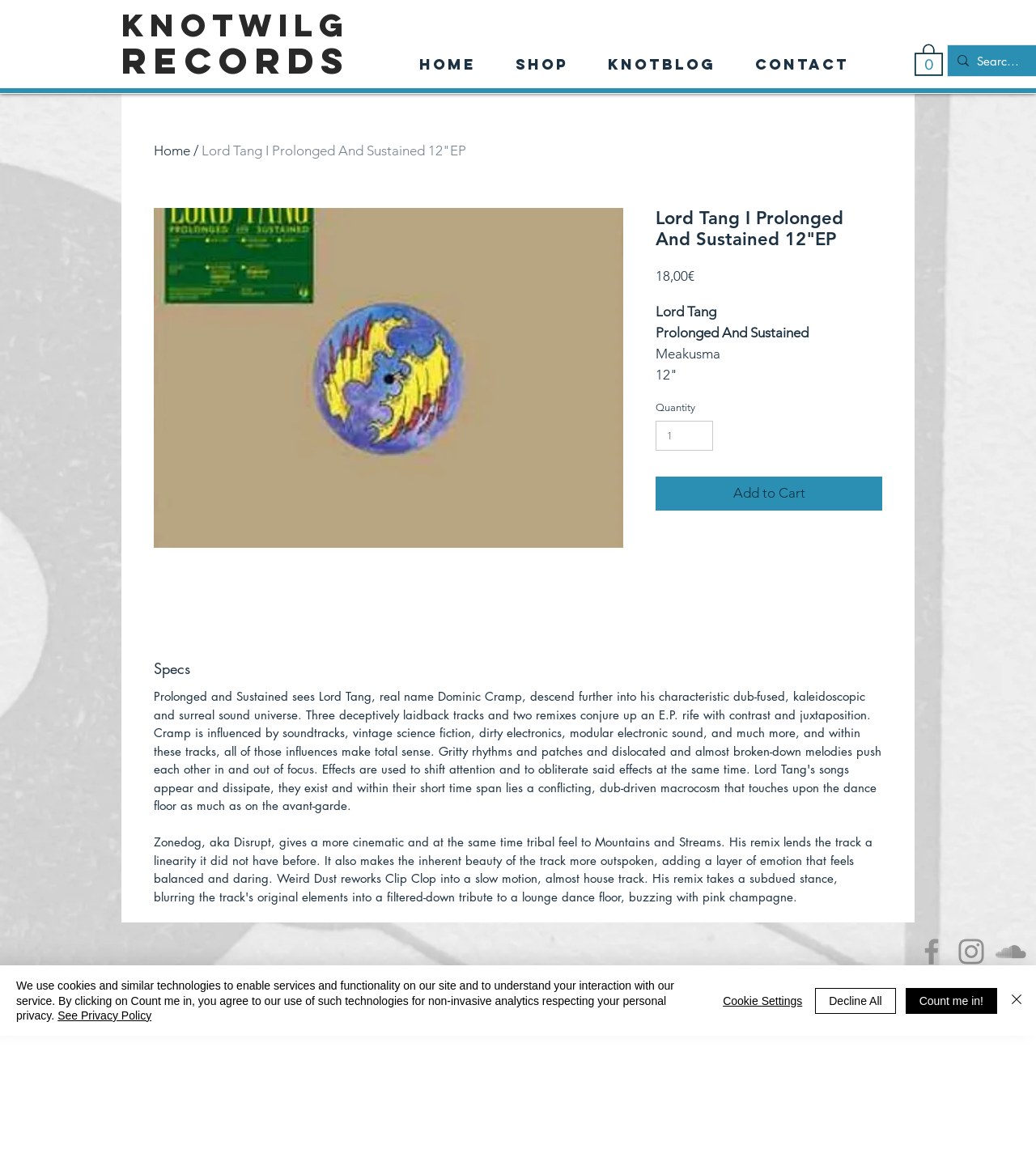Extract the bounding box of the UI element described as: "Decline All".

[0.787, 0.86, 0.865, 0.882]